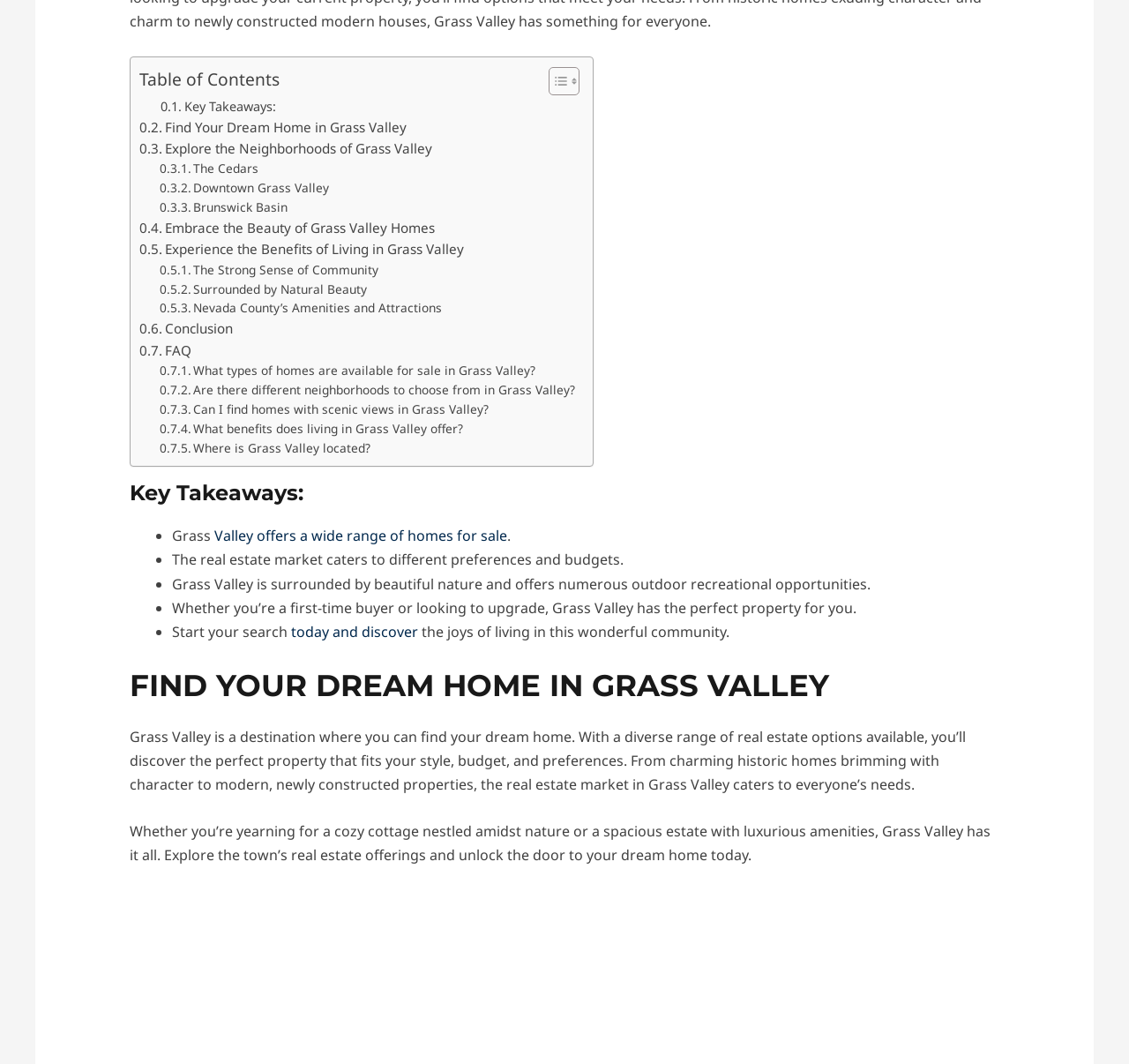Extract the bounding box coordinates for the HTML element that matches this description: "FAQ". The coordinates should be four float numbers between 0 and 1, i.e., [left, top, right, bottom].

[0.123, 0.319, 0.169, 0.339]